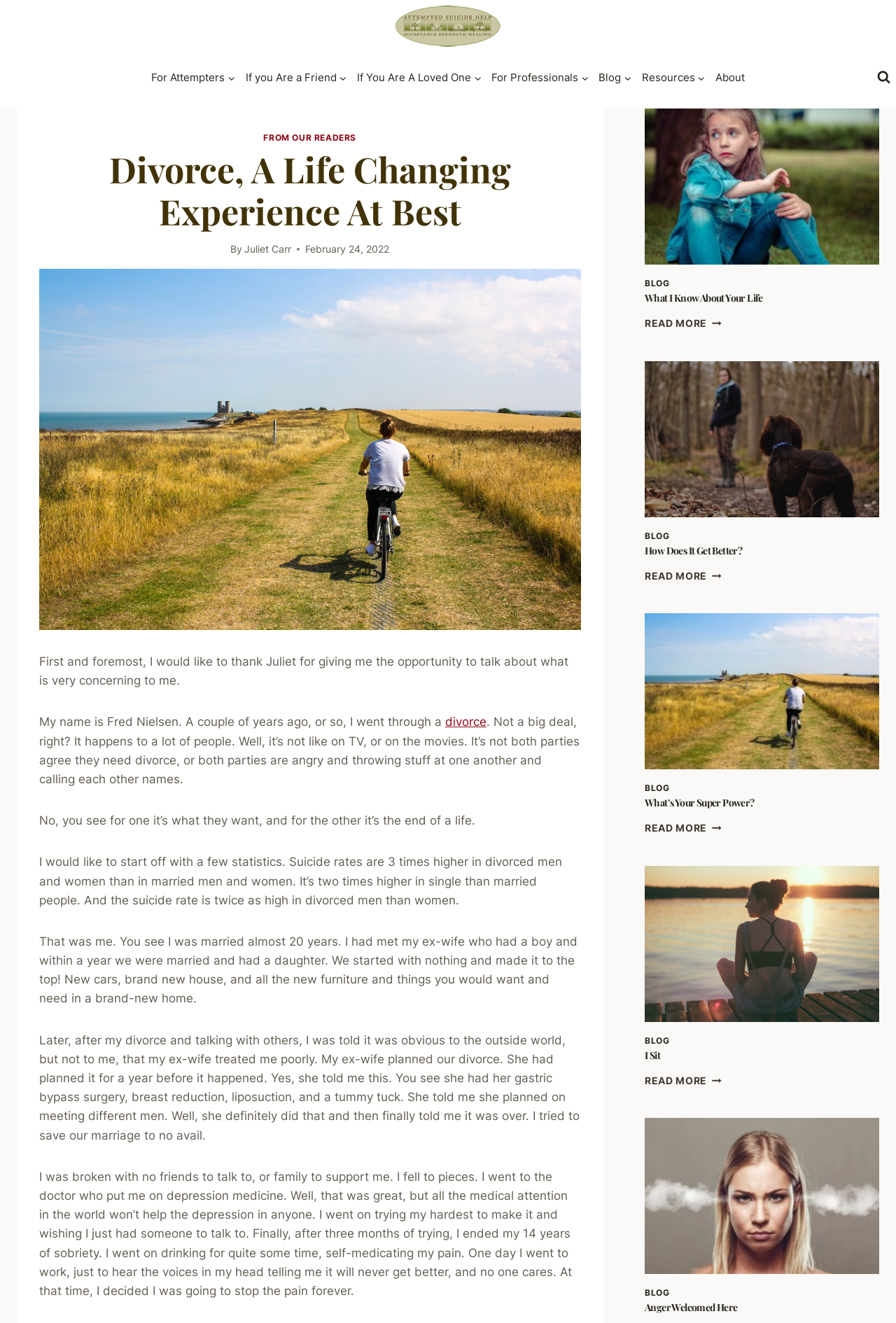Given the element description: "ResourcesExpand", predict the bounding box coordinates of the UI element it refers to, using four float numbers between 0 and 1, i.e., [left, top, right, bottom].

[0.71, 0.048, 0.793, 0.07]